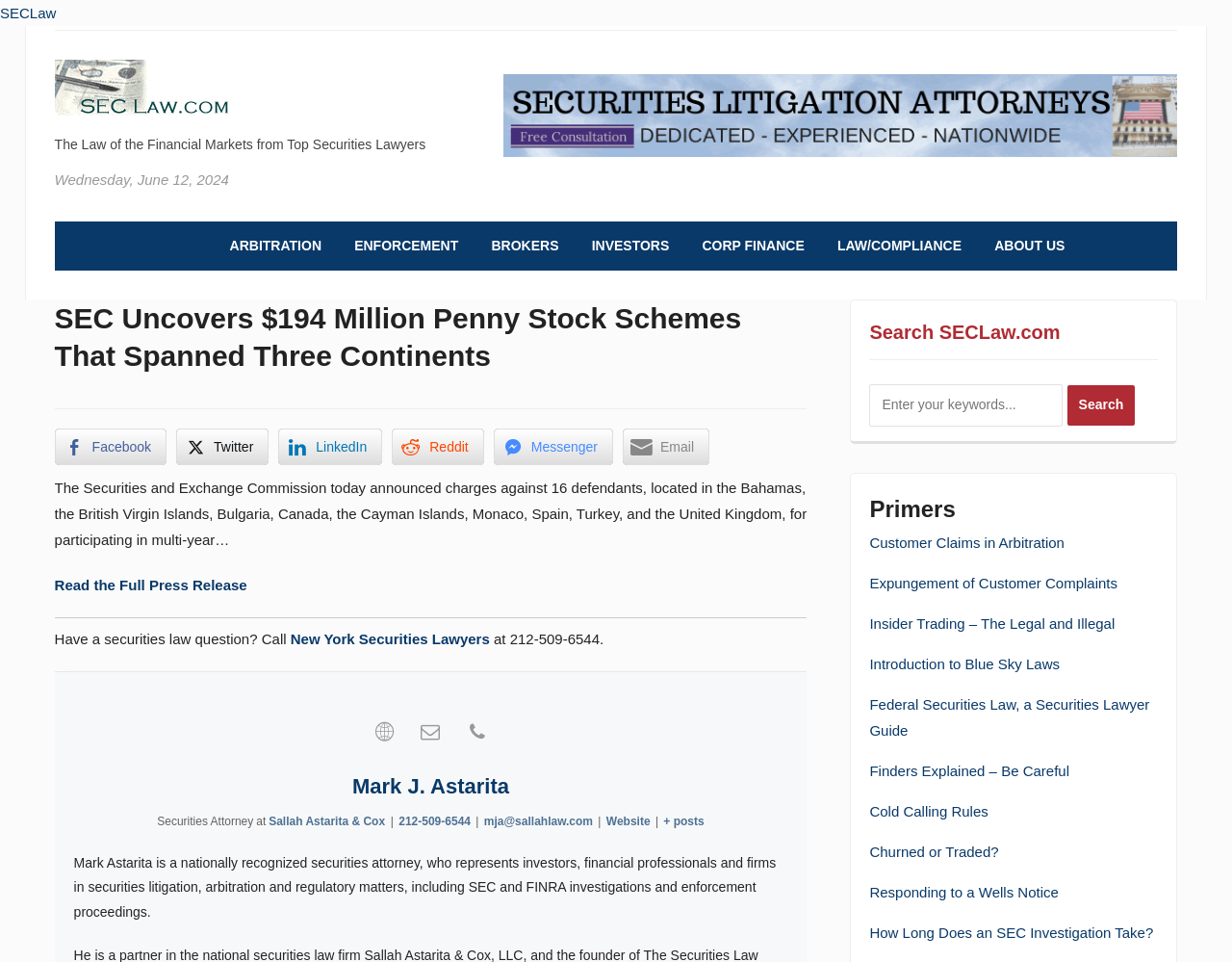Can you extract the primary headline text from the webpage?

SEC Uncovers $194 Million Penny Stock Schemes That Spanned Three Continents